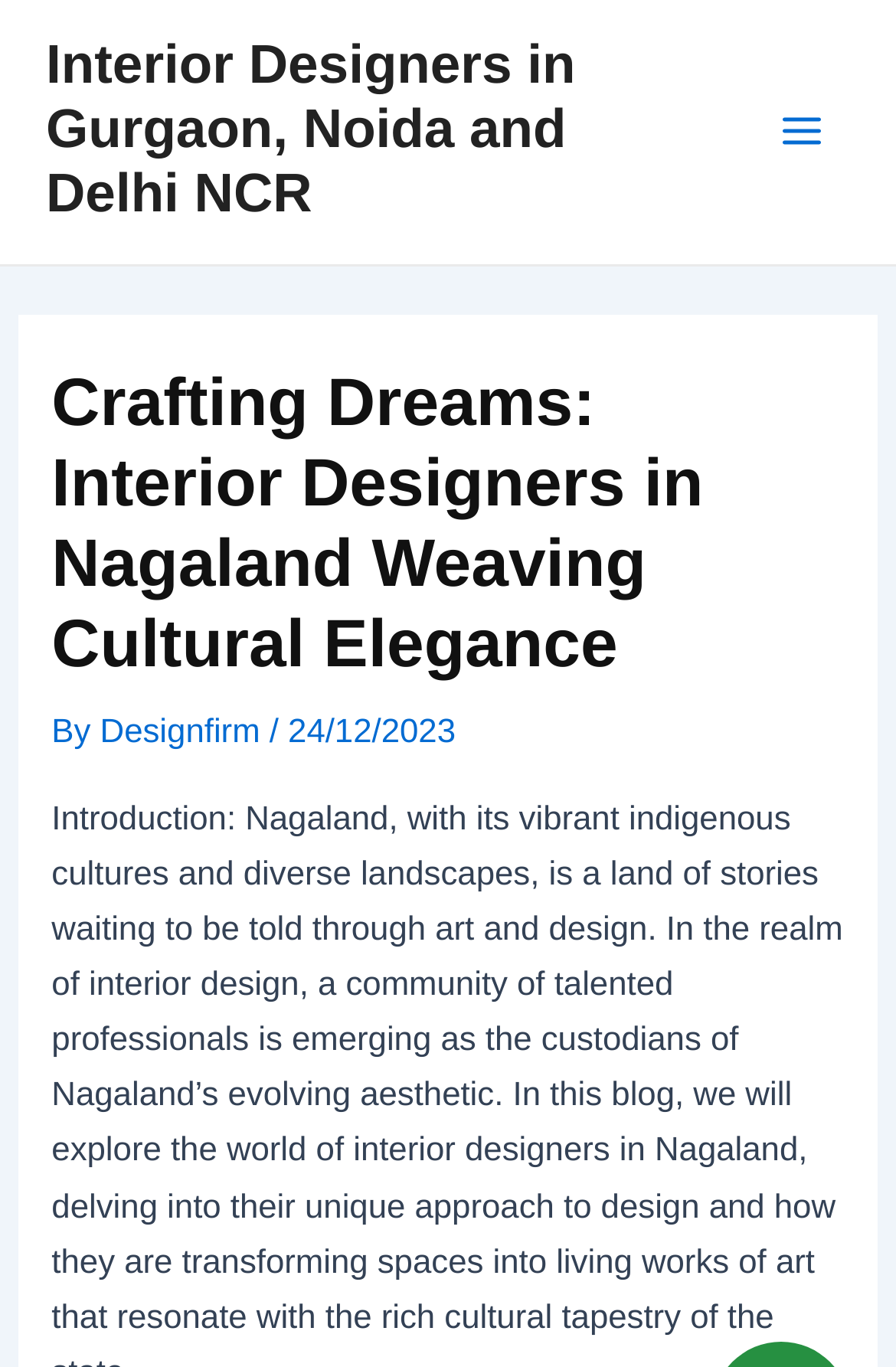Determine the bounding box coordinates for the HTML element described here: "Our Services".

None